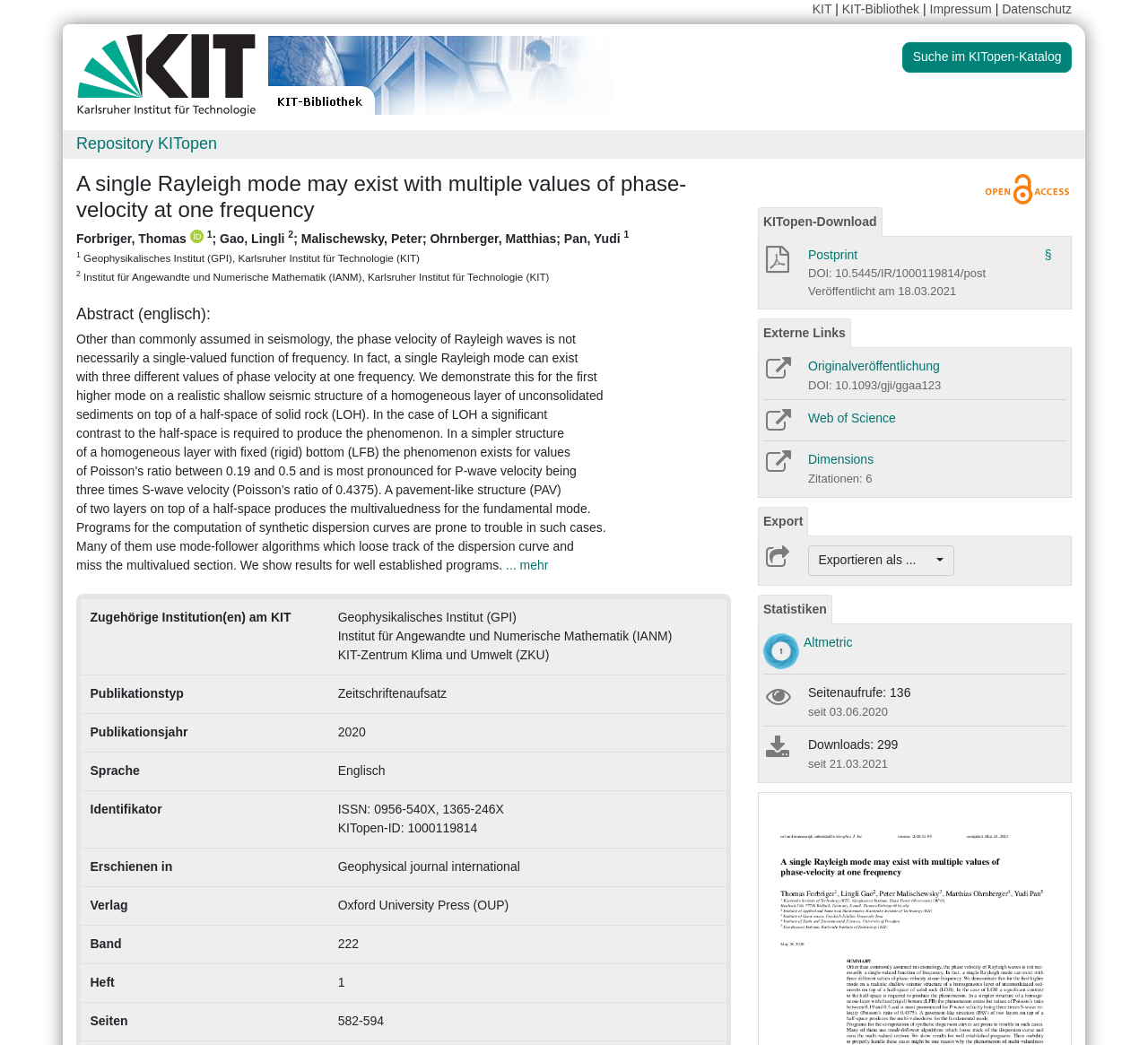Write an elaborate caption that captures the essence of the webpage.

This webpage appears to be a research article or publication page from the Karlsruhe Institute of Technology (KIT). At the top, there are several links to KIT-related pages, including the KIT logo, KIT-Bibliothek logo, and links to the repository KITopen and a search function. 

Below these links, the title of the article "A single Rayleigh mode may exist with multiple values of phase-velocity at one frequency" is displayed prominently. The authors of the article, including Forbriger, Thomas, Gao, Lingli, Malischewsky, Peter, Ohrnberger, Matthias, and Pan, Yudi, are listed along with their affiliations.

The abstract of the article is provided in English, which discusses the phase velocity of Rayleigh waves in seismology. The abstract is divided into several paragraphs, and there is a "more" link at the end, suggesting that the full text of the article is available.

On the right side of the page, there is a table or grid with various metadata about the publication, including the publication type, year, language, and identifiers such as ISSN and KITopen-ID. There are also links to download the article in PDF format and an Open Access logo.

Overall, the webpage appears to be a detailed publication page for a research article, providing access to the article's abstract, metadata, and full text.